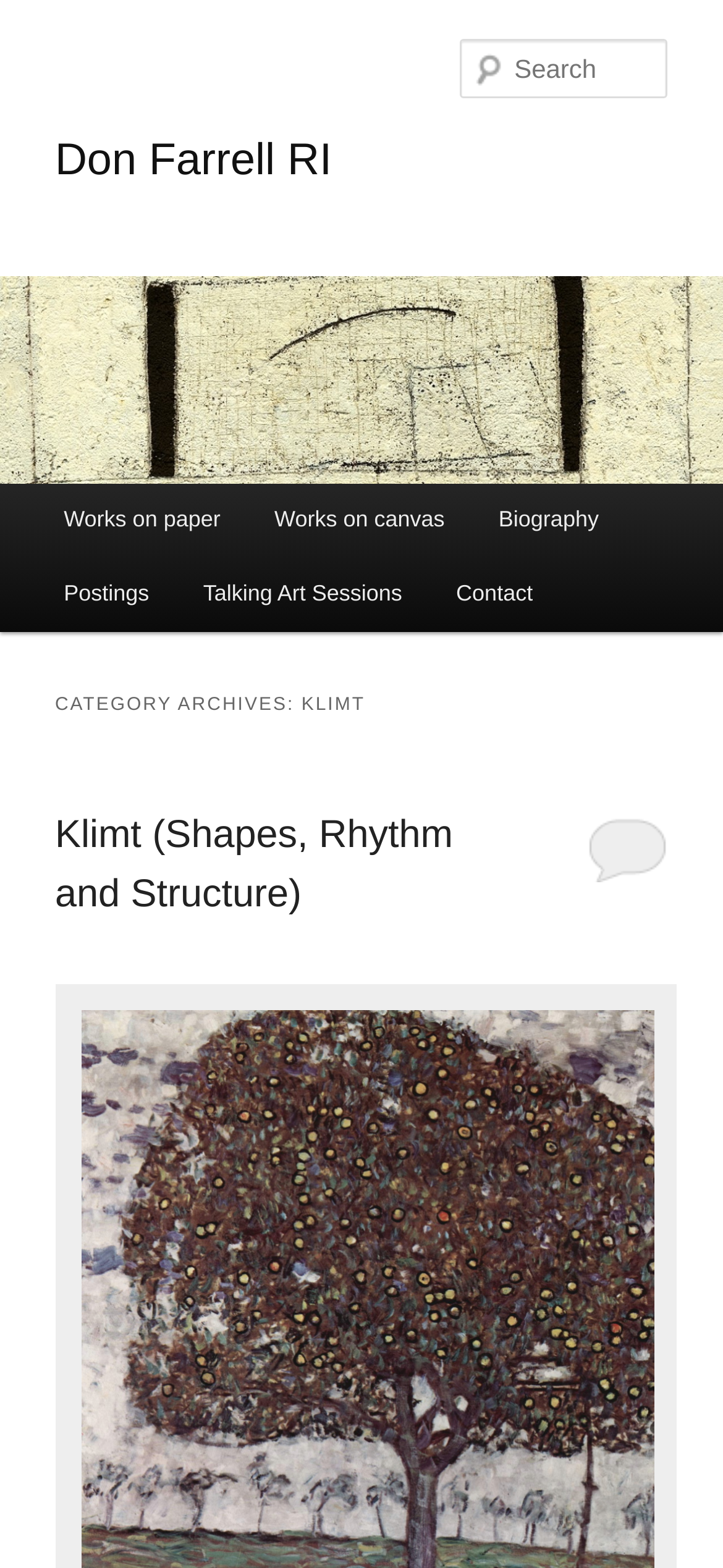Locate the bounding box coordinates of the element I should click to achieve the following instruction: "go to Don Farrell RI homepage".

[0.076, 0.0, 0.459, 0.118]